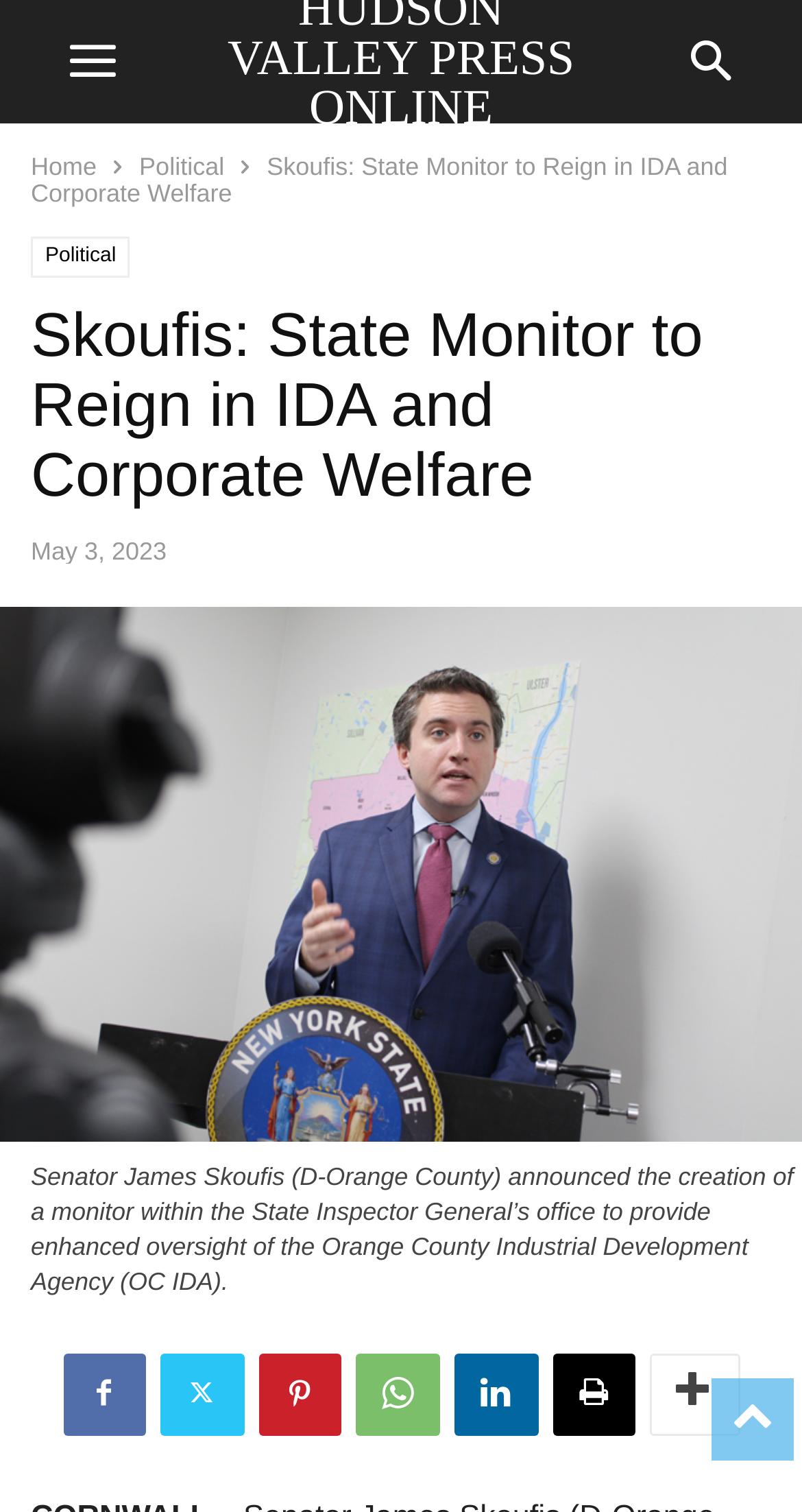What is the agency being monitored?
Look at the image and answer the question with a single word or phrase.

Orange County Industrial Development Agency